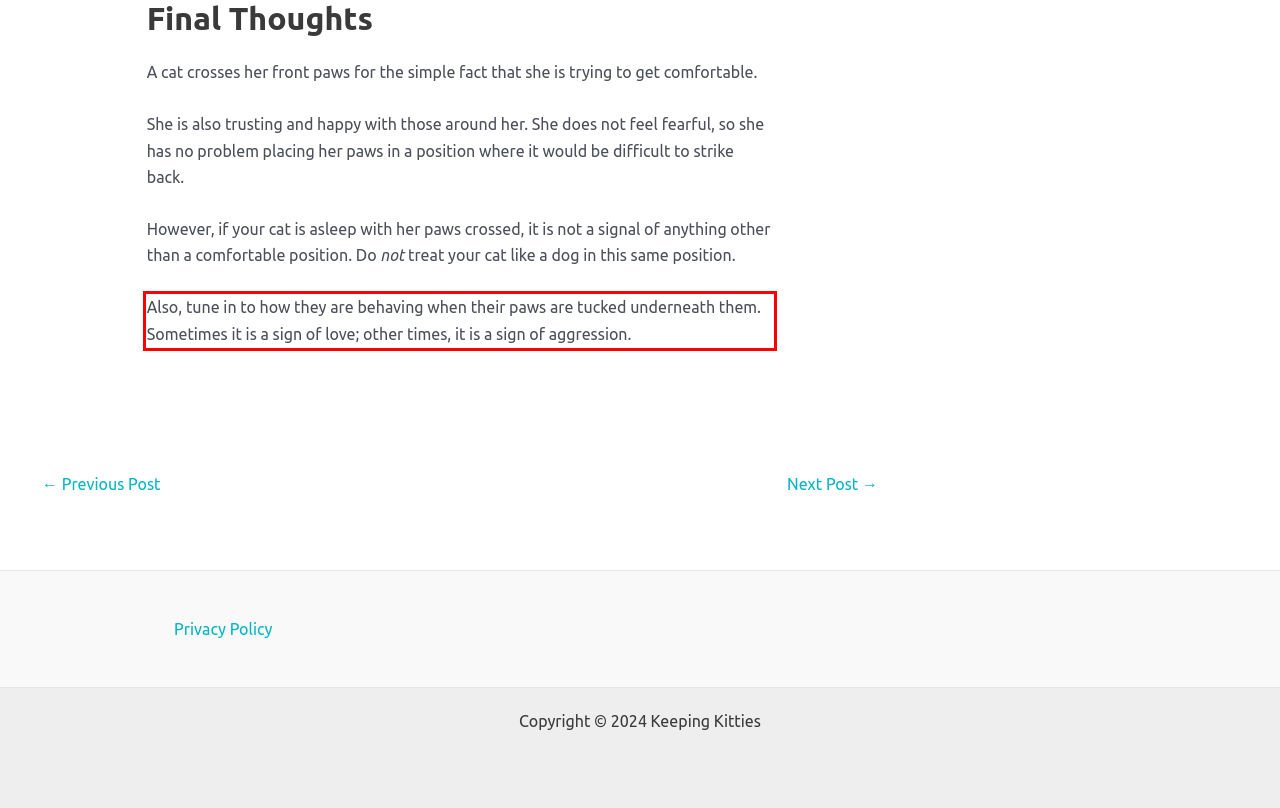Identify and extract the text within the red rectangle in the screenshot of the webpage.

Also, tune in to how they are behaving when their paws are tucked underneath them. Sometimes it is a sign of love; other times, it is a sign of aggression.